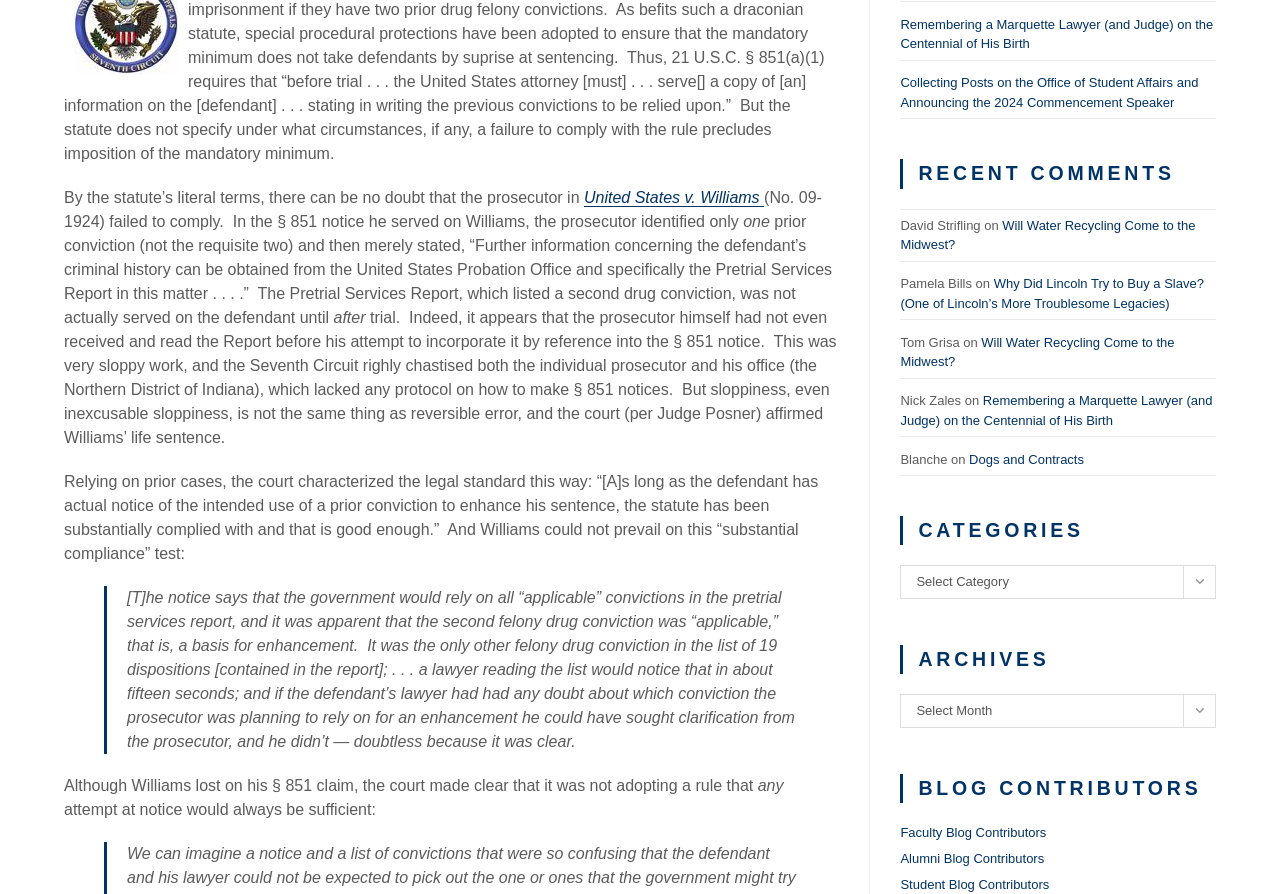Please find the bounding box for the UI element described by: "United States v. Williams".

[0.456, 0.211, 0.597, 0.23]